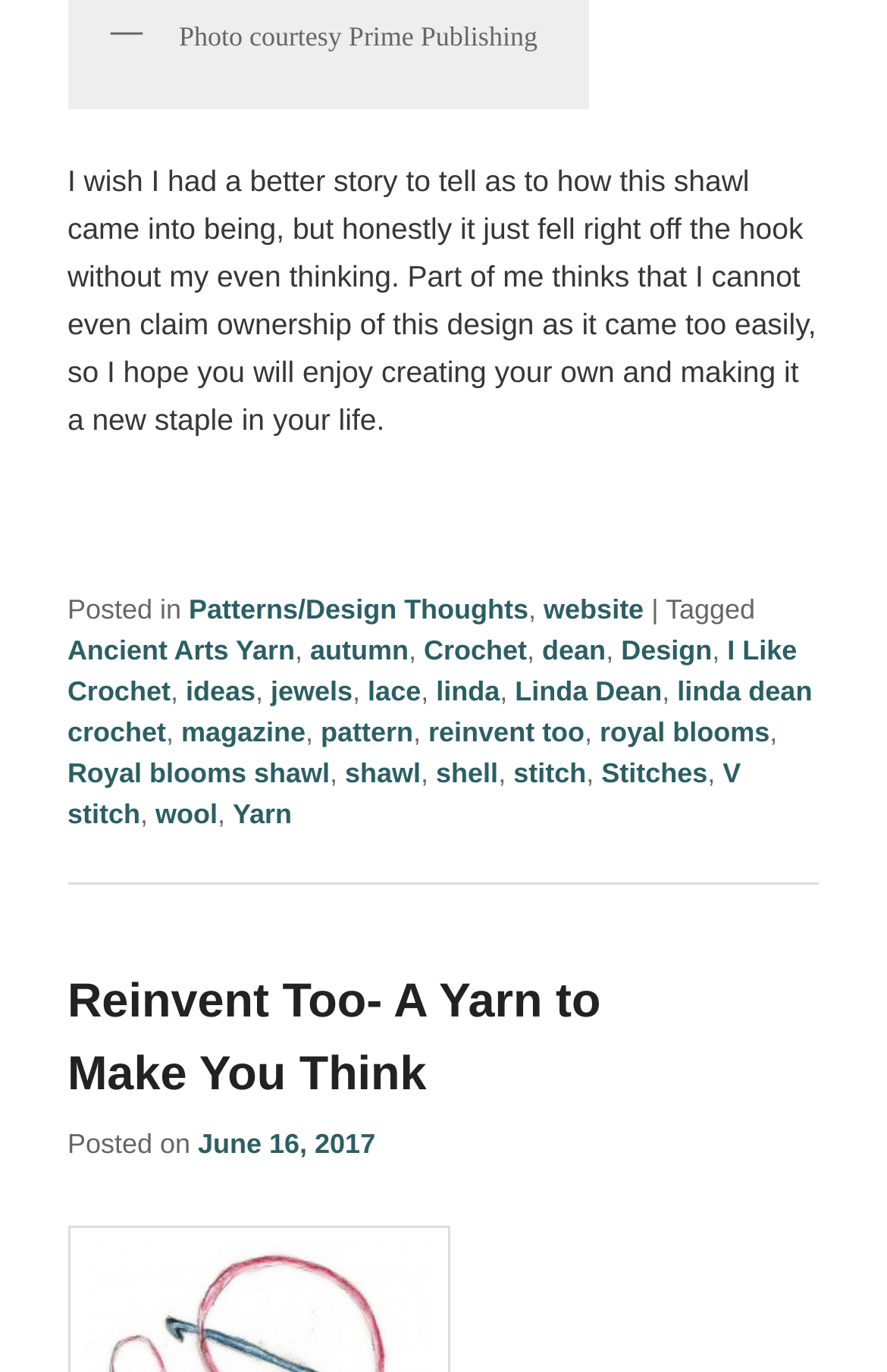How many tags are associated with the article?
Please give a detailed and elaborate explanation in response to the question.

The number of tags associated with the article can be counted by looking at the links in the FooterAsNonLandmark section of the webpage. There are 15 links to tags, including 'Ancient Arts Yarn', 'autumn', 'Crochet', and others.